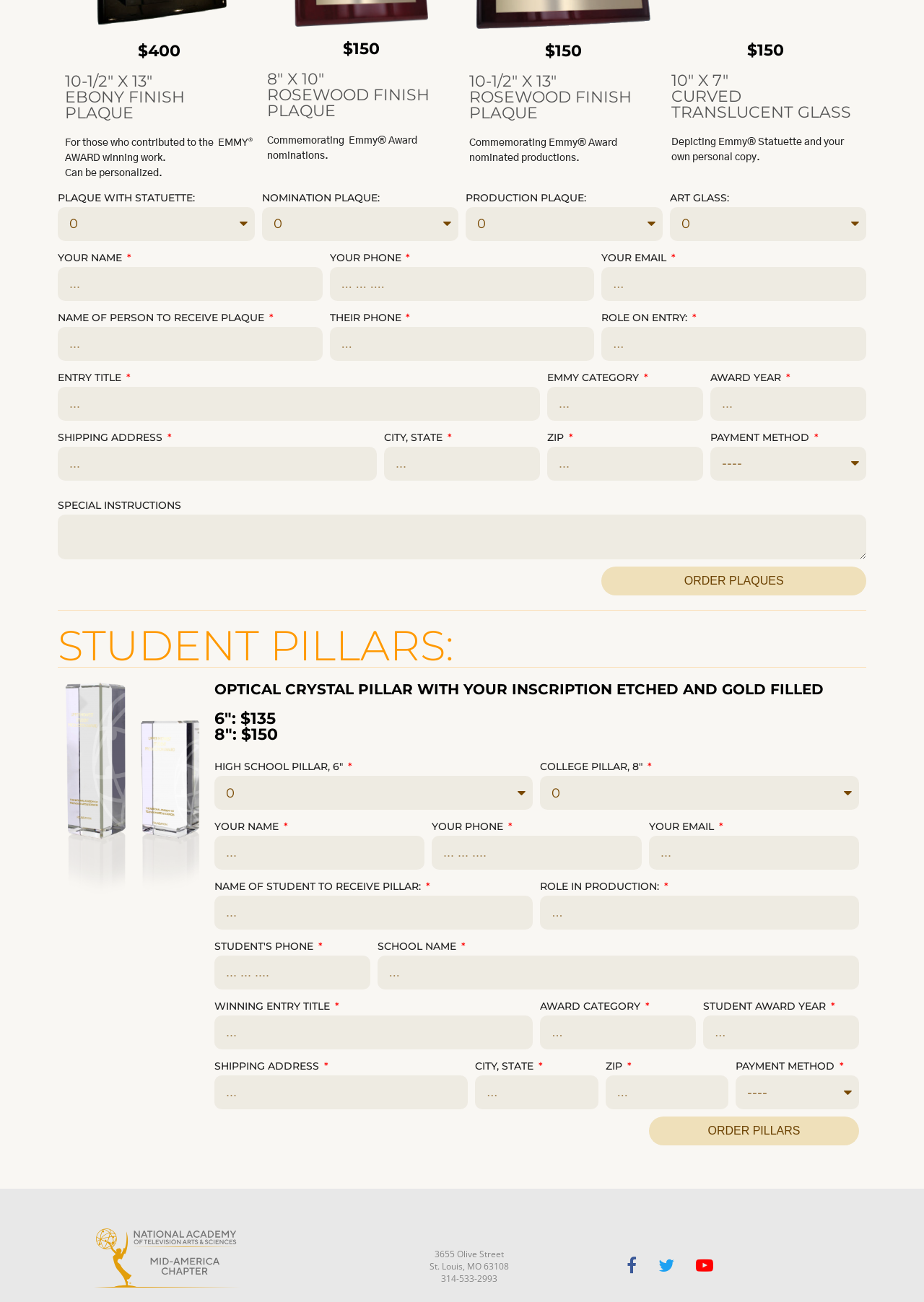What is the bounding box coordinate of the 'ORDER PLAQUES' button?
Examine the screenshot and reply with a single word or phrase.

[0.651, 0.435, 0.937, 0.457]